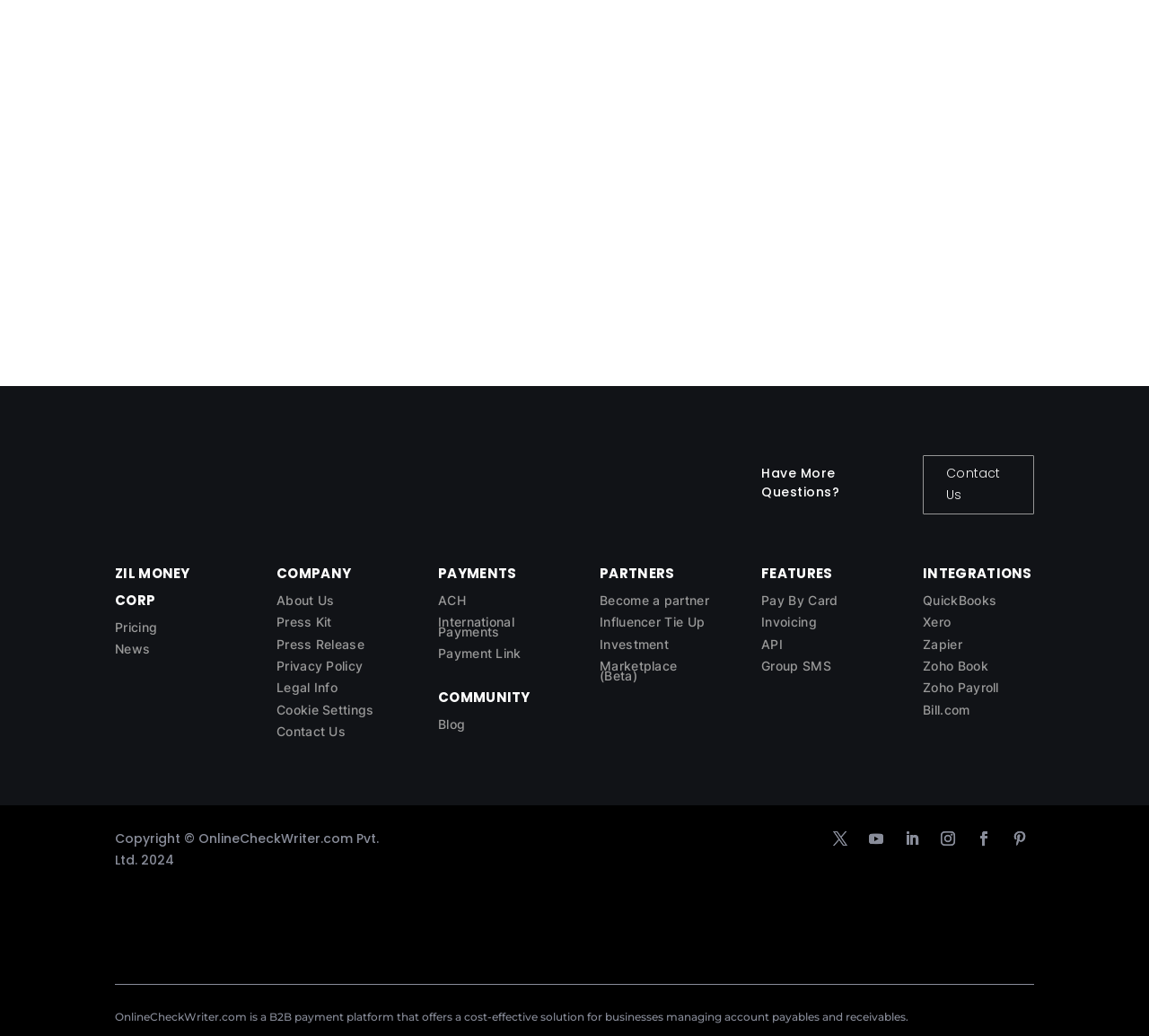Please find the bounding box coordinates of the element that you should click to achieve the following instruction: "Visit the blog for more updates". The coordinates should be presented as four float numbers between 0 and 1: [left, top, right, bottom].

[0.381, 0.693, 0.405, 0.707]